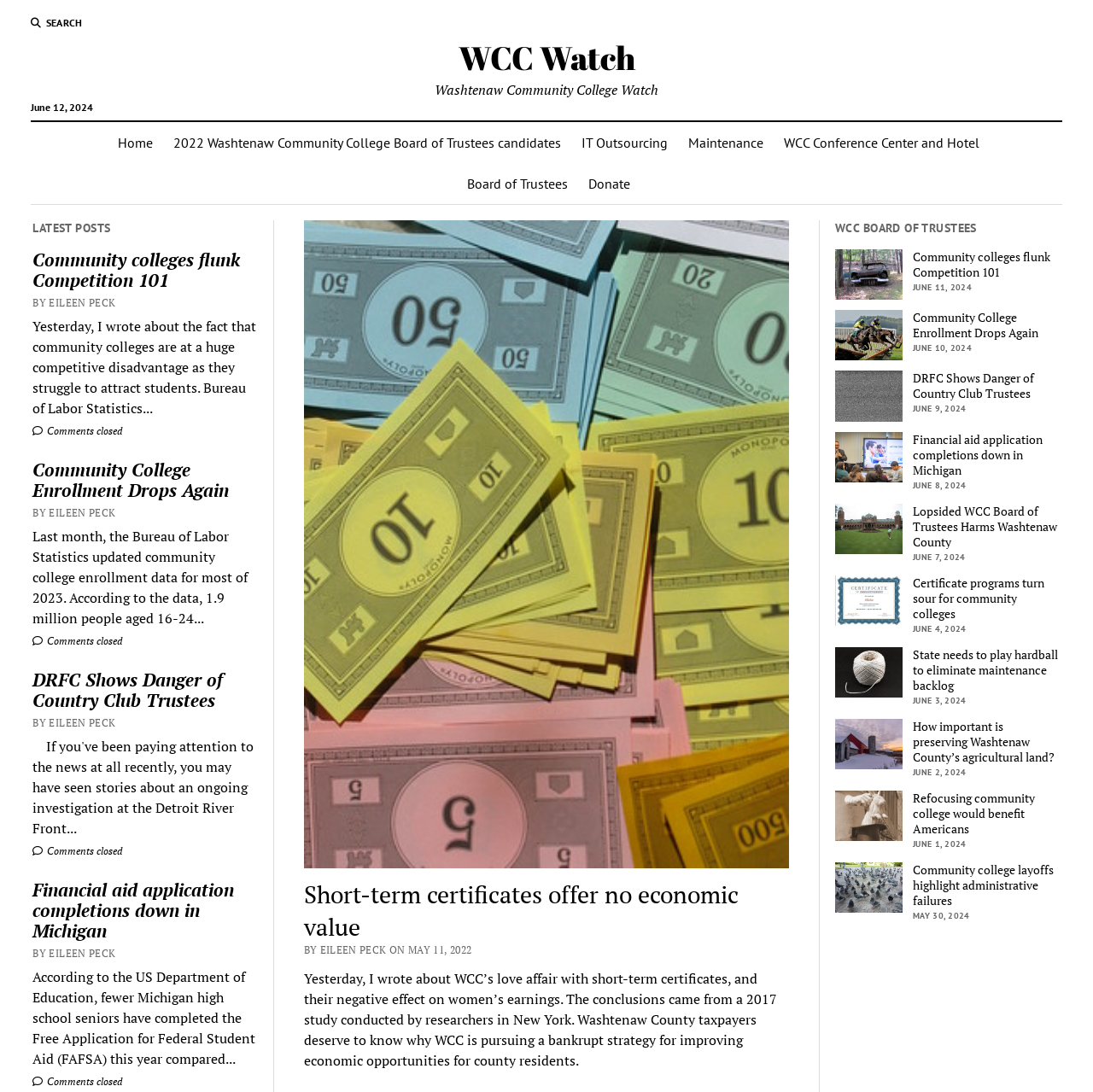Elaborate on the webpage's design and content in a detailed caption.

This webpage is about WCC Watch, a website that focuses on Washtenaw Community College. At the top, there is a search button and a link to the website's homepage. Below that, there is a heading that reads "Washtenaw Community College Watch" and a date "June 12, 2024". 

To the right of the heading, there are several links to different pages, including "Home", "2022 Washtenaw Community College Board of Trustees candidates", "IT Outsourcing", "Maintenance", "WCC Conference Center and Hotel", "Board of Trustees", and "Donate". 

Below the links, there is a heading "LATEST POSTS" followed by a list of article titles with their corresponding authors and dates. Each article title is a link, and some of them have a comment icon next to them, indicating that comments are closed. The articles are arranged in a vertical list, with the most recent one at the top.

To the right of the article list, there is an image related to short-term certificates, and a heading "Short-term certificates offer no economic value" followed by a text written by Eileen Peck. 

At the bottom of the page, there is a section titled "WCC BOARD OF TRUSTEES" with a list of links to articles, each accompanied by an image and a date. The articles are arranged in a vertical list, with the most recent one at the top.